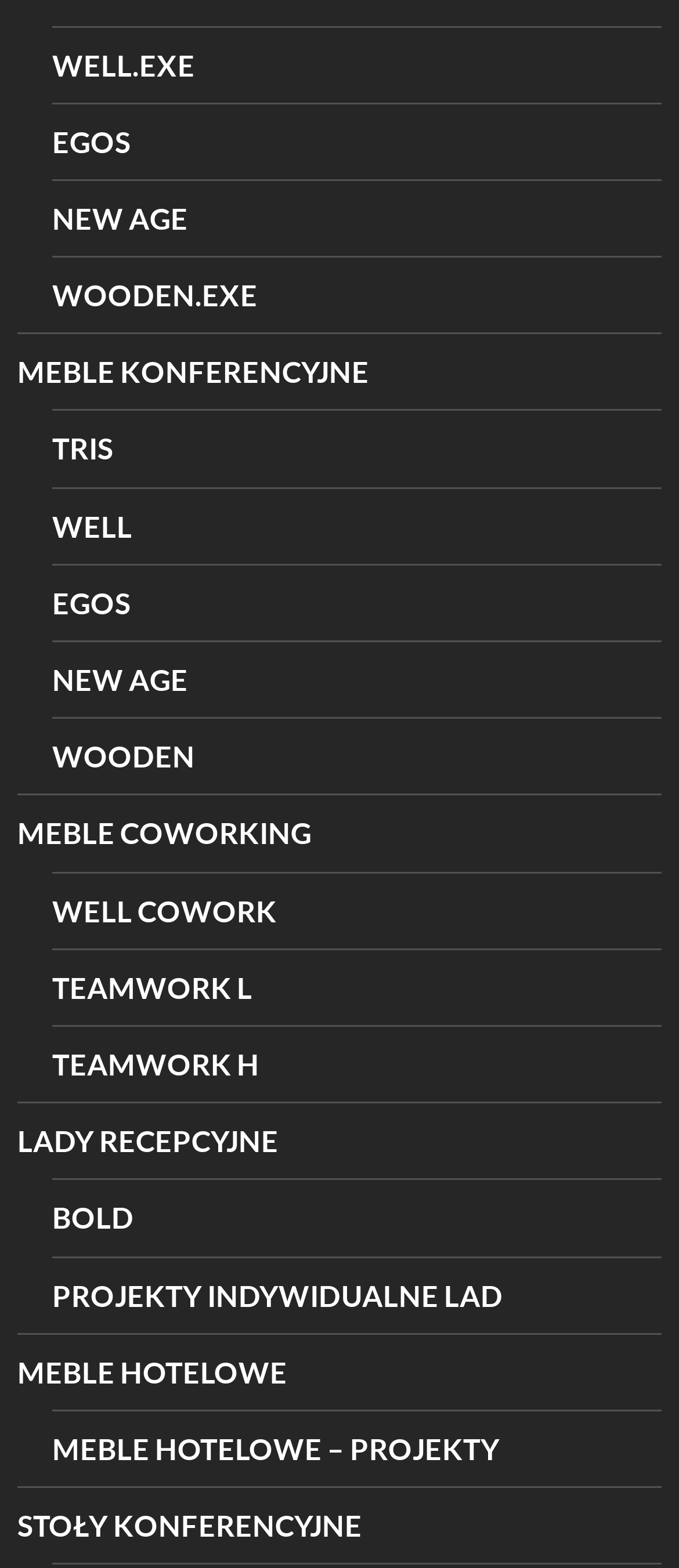Provide a one-word or brief phrase answer to the question:
Are there any links related to hotels on the webpage?

Yes